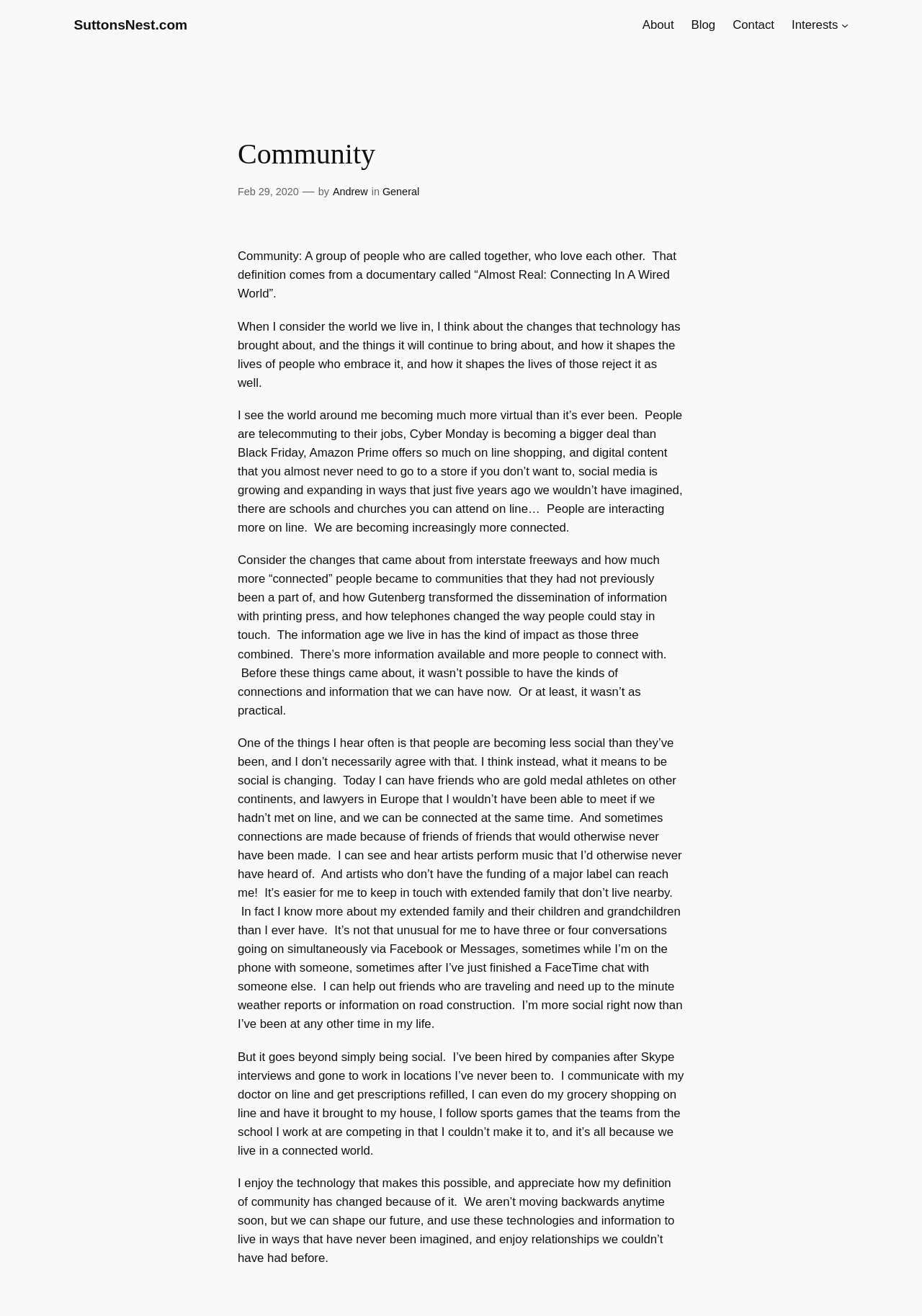Please identify the bounding box coordinates of where to click in order to follow the instruction: "Click on the 'About' link".

[0.697, 0.012, 0.731, 0.026]